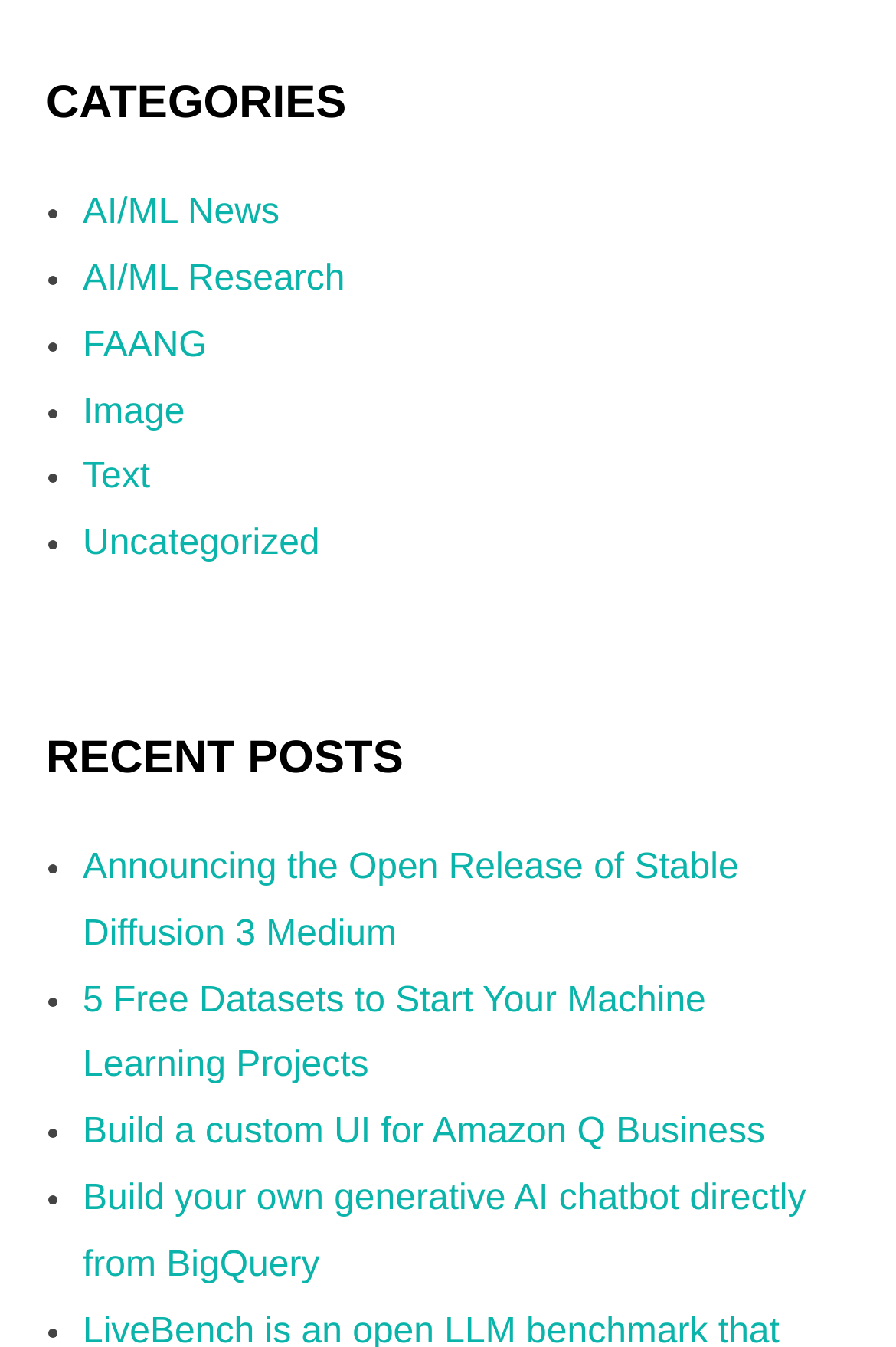Indicate the bounding box coordinates of the clickable region to achieve the following instruction: "check 5 Free Datasets to Start Your Machine Learning Projects."

[0.092, 0.728, 0.788, 0.806]